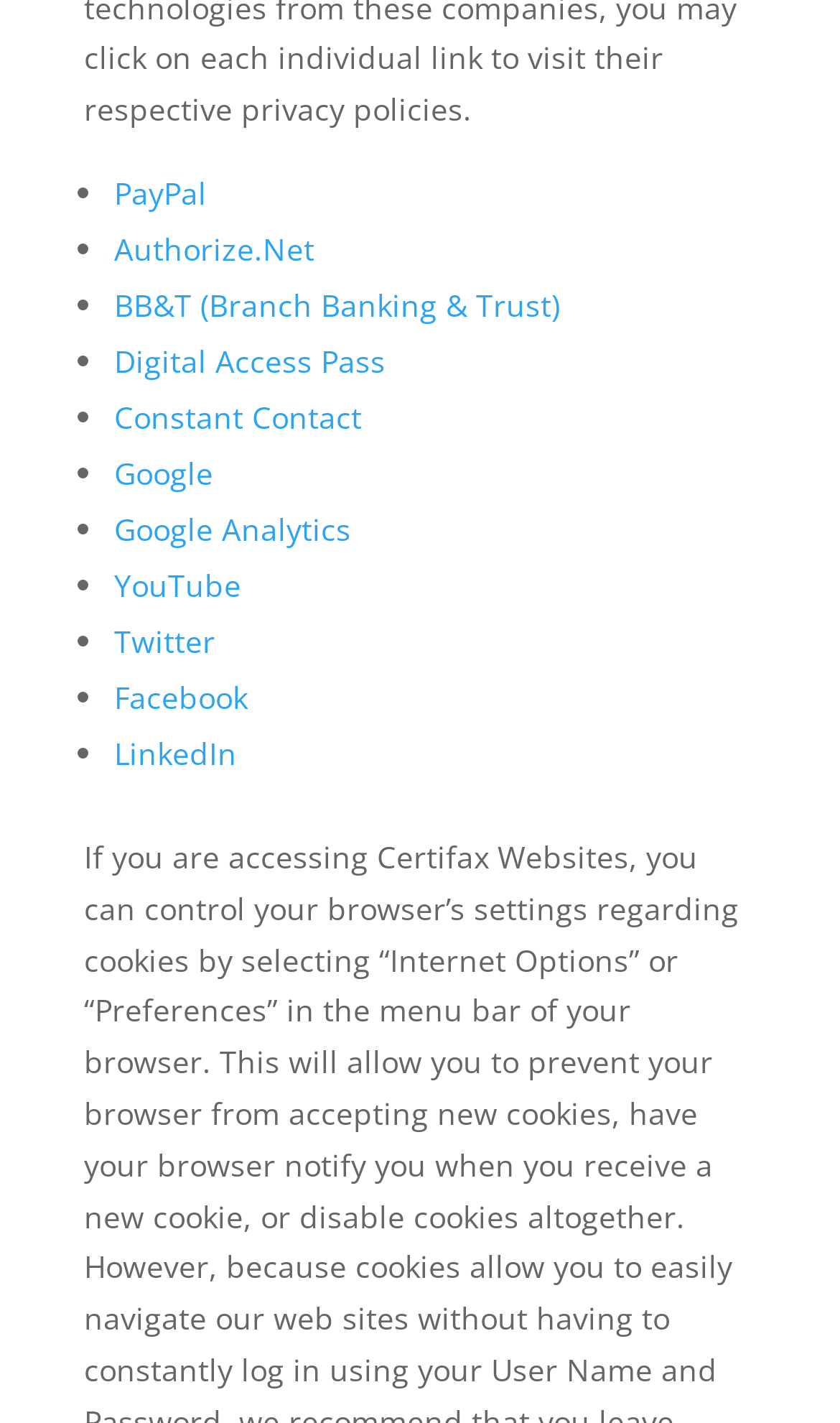Using the element description Google Analytics, predict the bounding box coordinates for the UI element. Provide the coordinates in (top-left x, top-left y, bottom-right x, bottom-right y) format with values ranging from 0 to 1.

[0.136, 0.357, 0.418, 0.386]